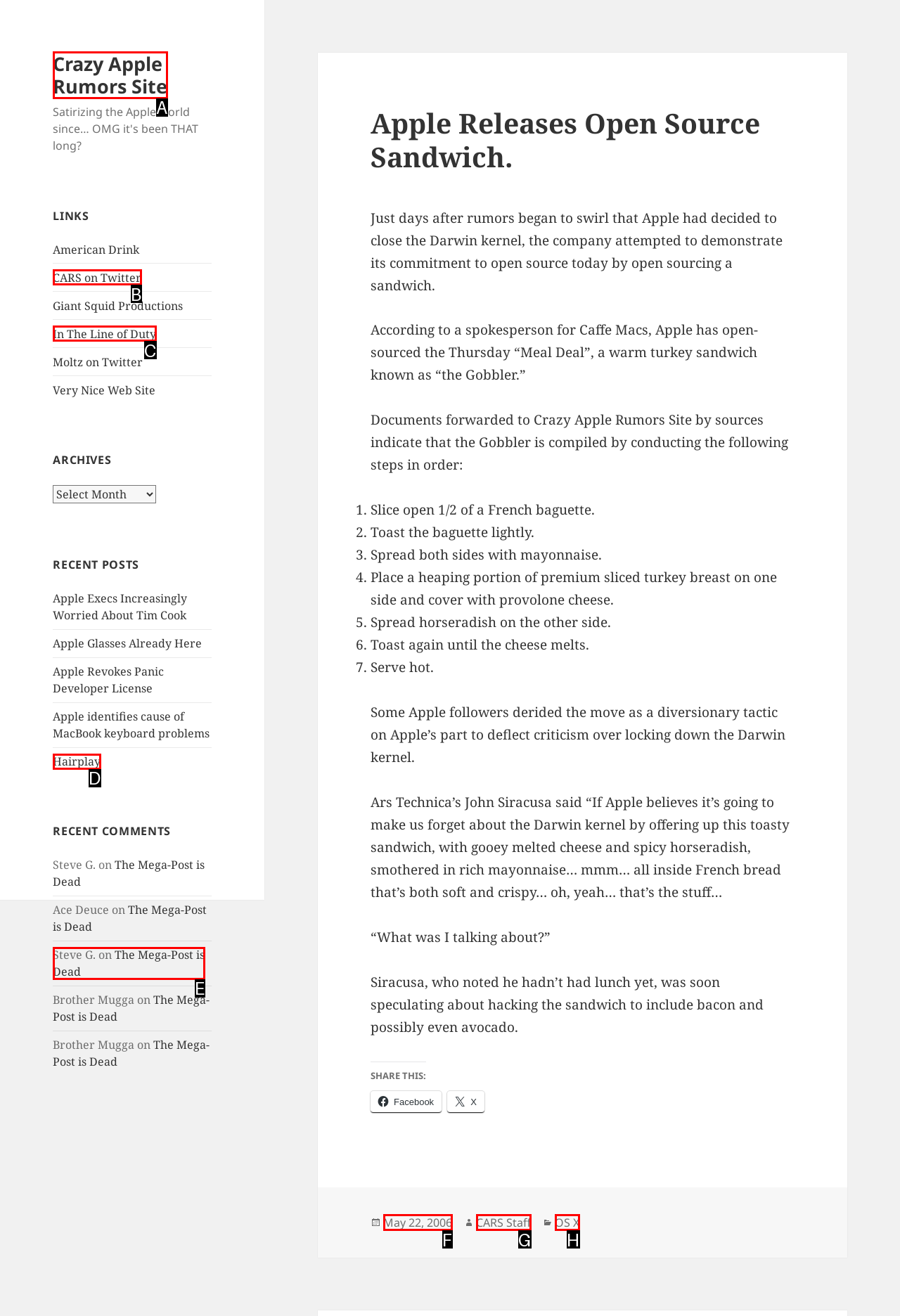Specify the letter of the UI element that should be clicked to achieve the following: Click on the 'Crazy Apple Rumors Site' link
Provide the corresponding letter from the choices given.

A